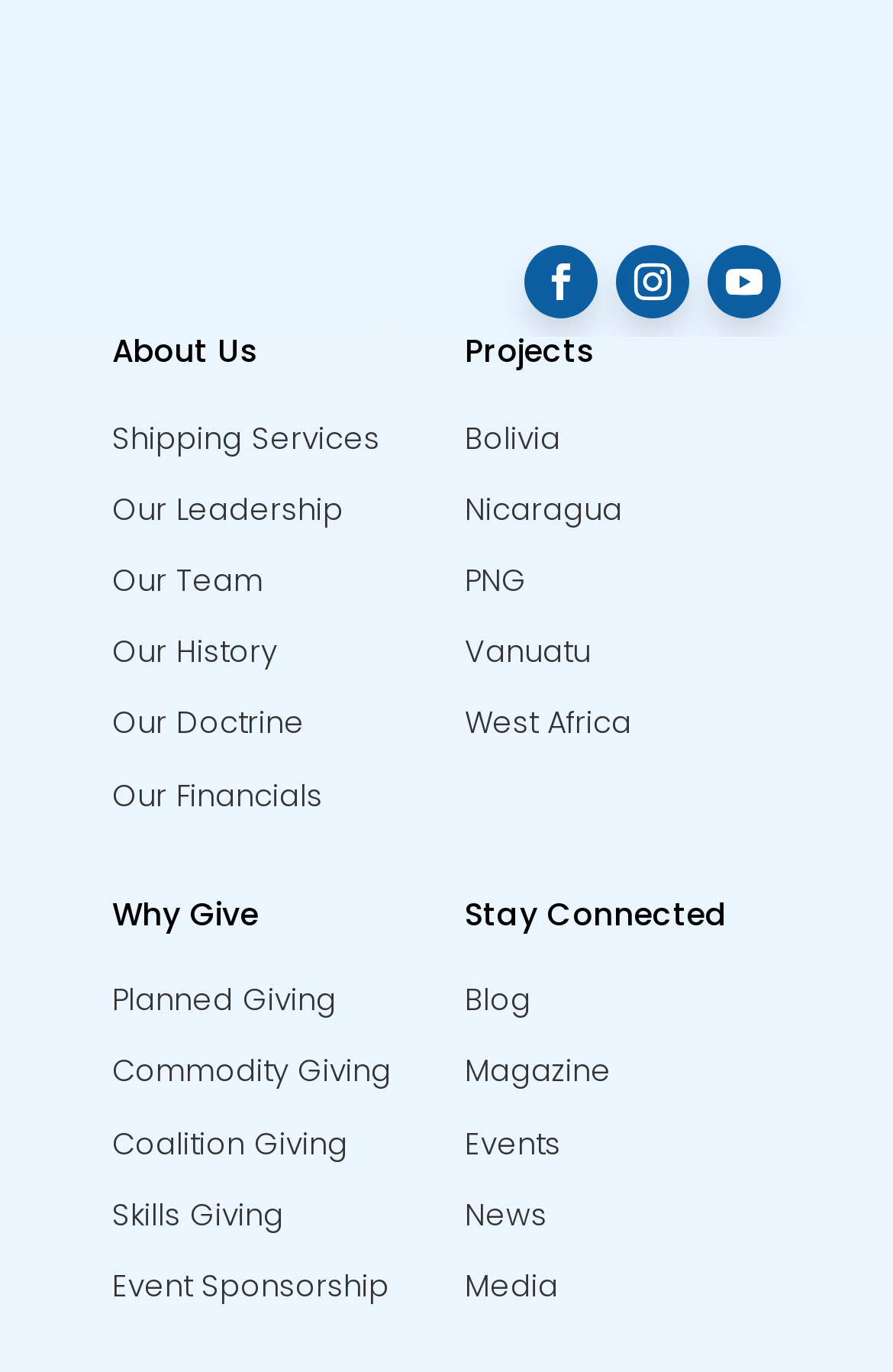Please provide the bounding box coordinates for the element that needs to be clicked to perform the following instruction: "View Bolivia project". The coordinates should be given as four float numbers between 0 and 1, i.e., [left, top, right, bottom].

[0.521, 0.303, 0.628, 0.335]